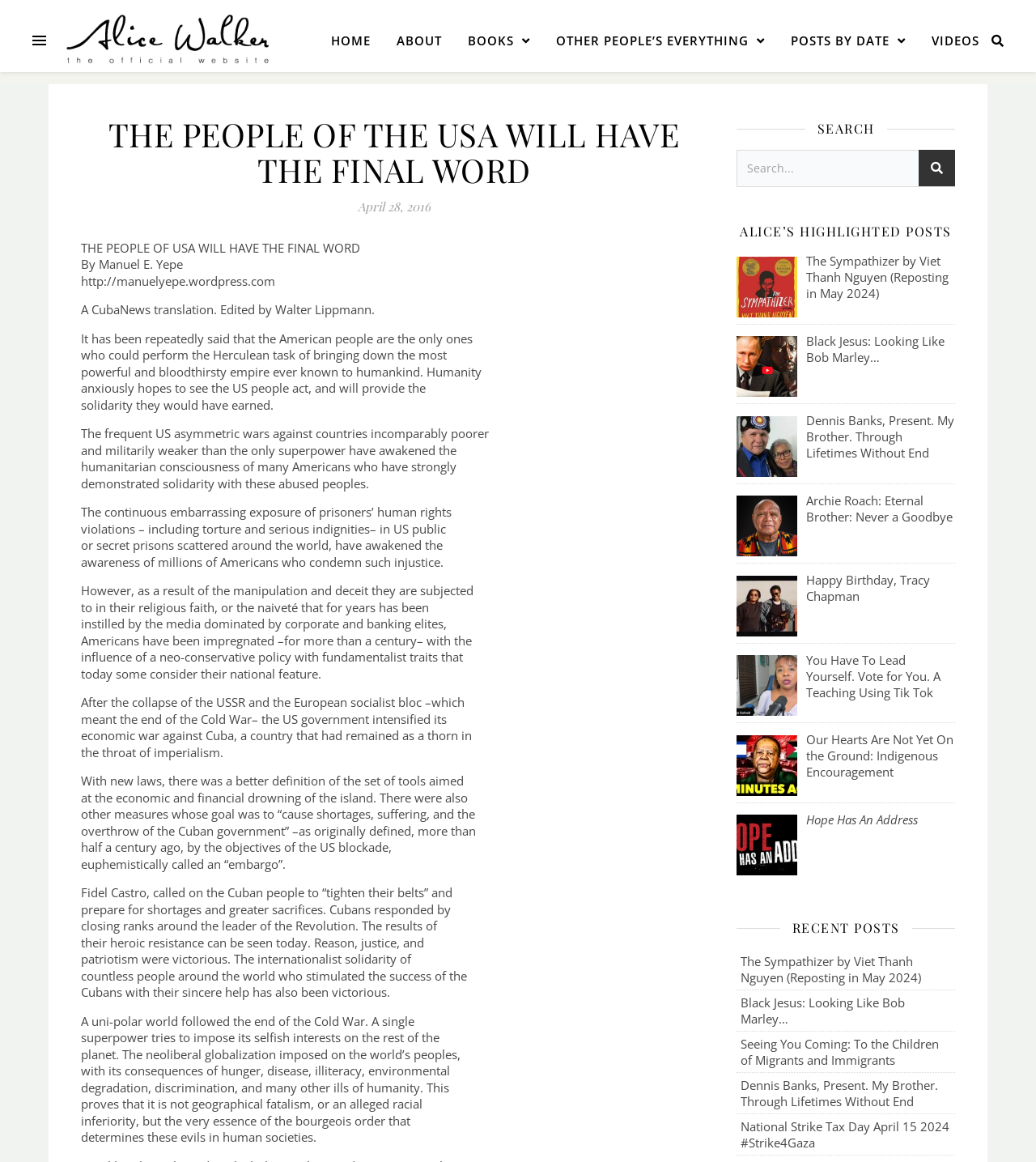Please determine the bounding box coordinates of the clickable area required to carry out the following instruction: "read the post 'The Sympathizer'". The coordinates must be four float numbers between 0 and 1, represented as [left, top, right, bottom].

[0.711, 0.217, 0.922, 0.259]